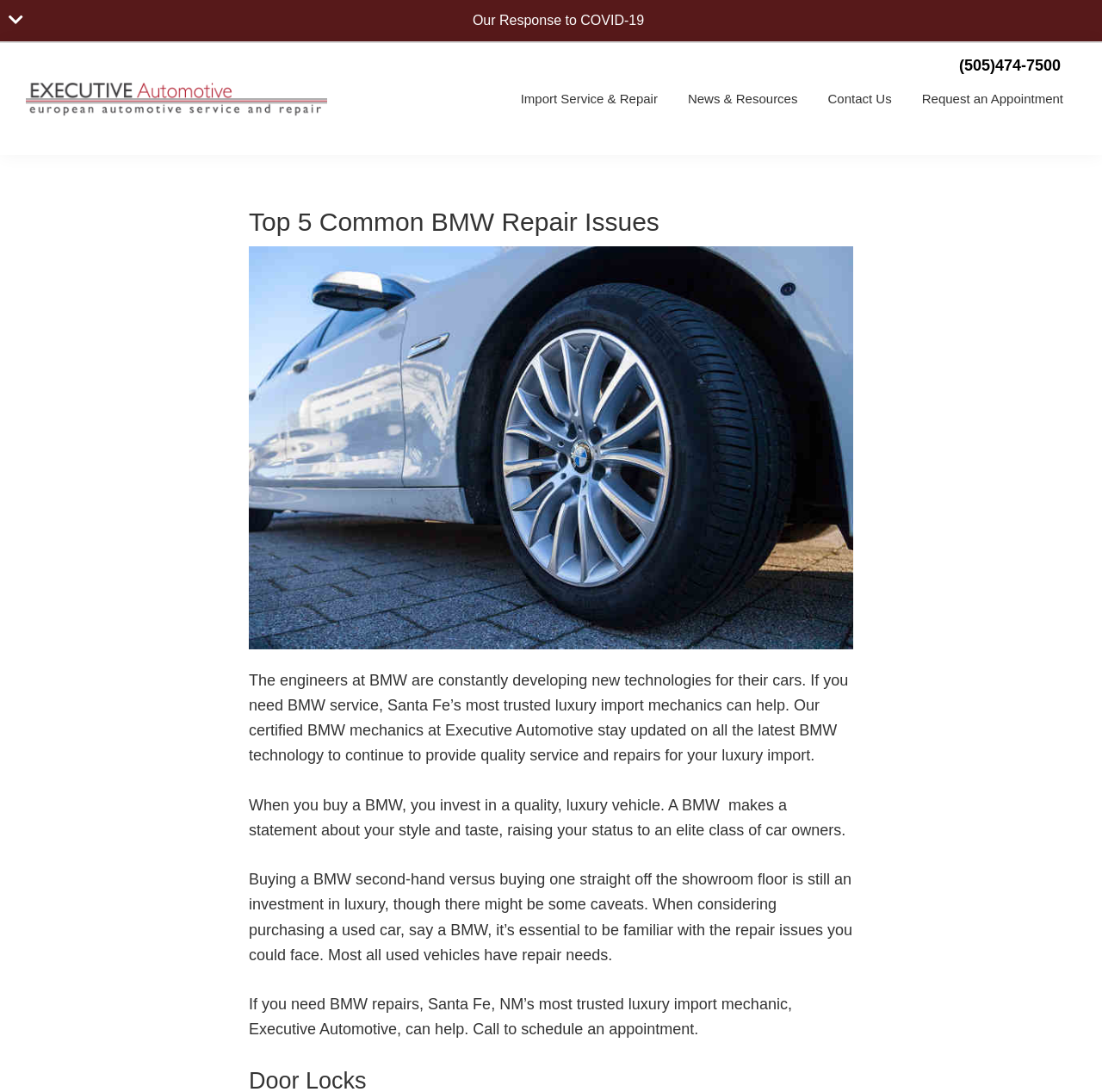What is the main topic of the article on this webpage?
Provide a detailed answer to the question, using the image to inform your response.

The main topic of the article on this webpage is 'Common BMW Repair Issues', as indicated by the heading 'Top 5 Common BMW Repair Issues' and the text that follows, which discusses the repair issues that BMW owners may face.